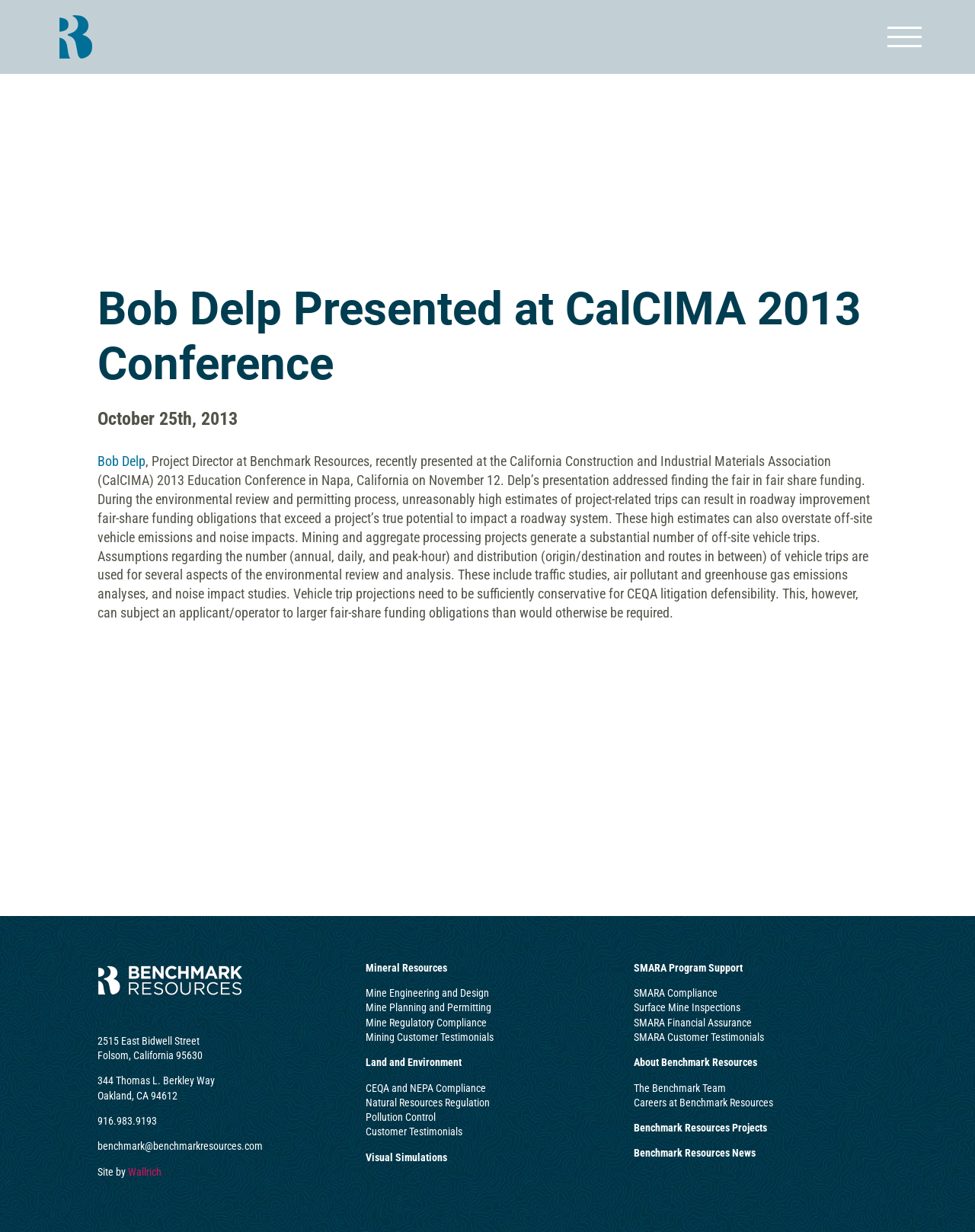Find and specify the bounding box coordinates that correspond to the clickable region for the instruction: "Click the Benchmark Resources Logo".

[0.055, 0.012, 0.099, 0.048]